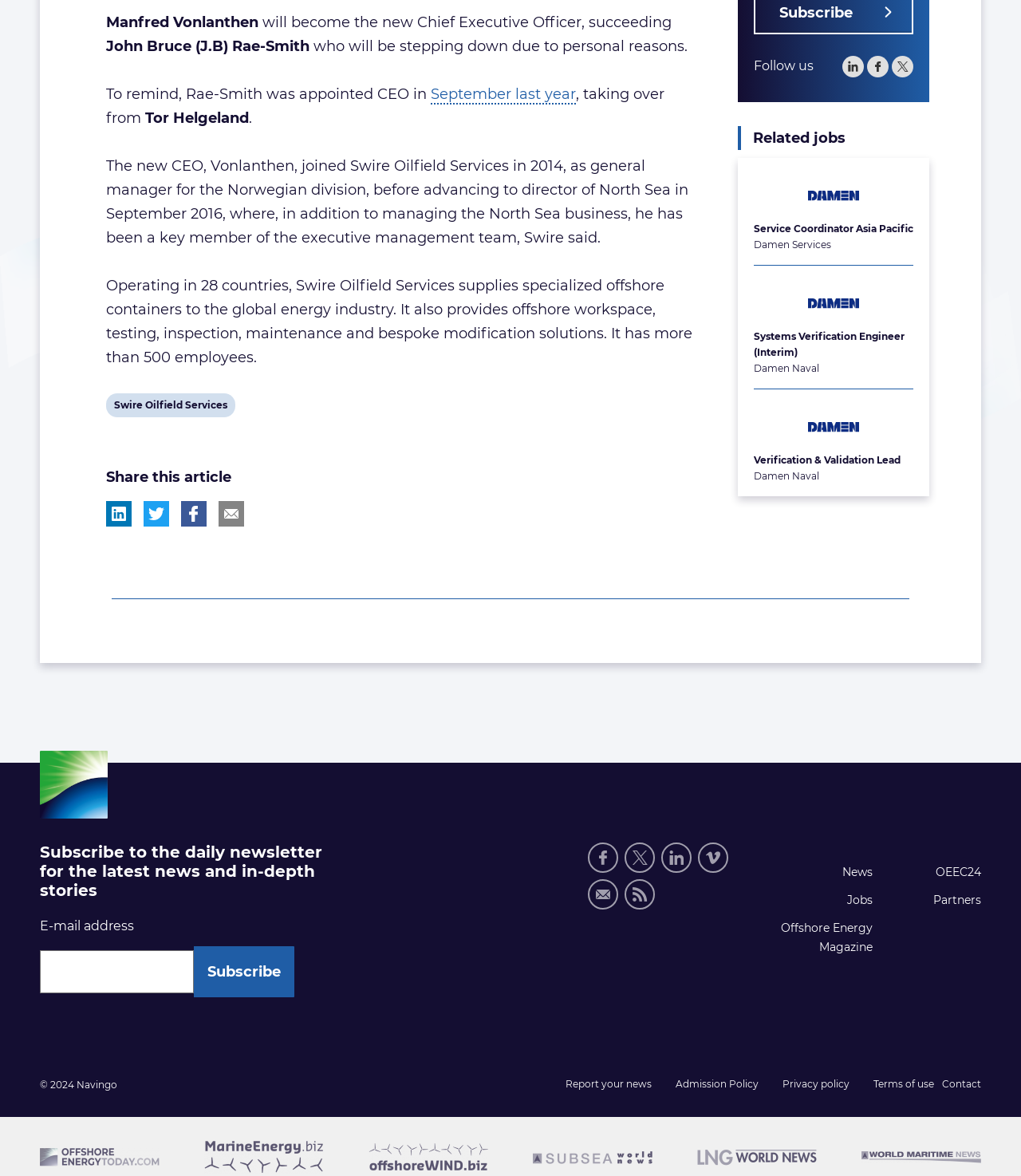Mark the bounding box of the element that matches the following description: "Terms of use".

[0.855, 0.909, 0.915, 0.934]